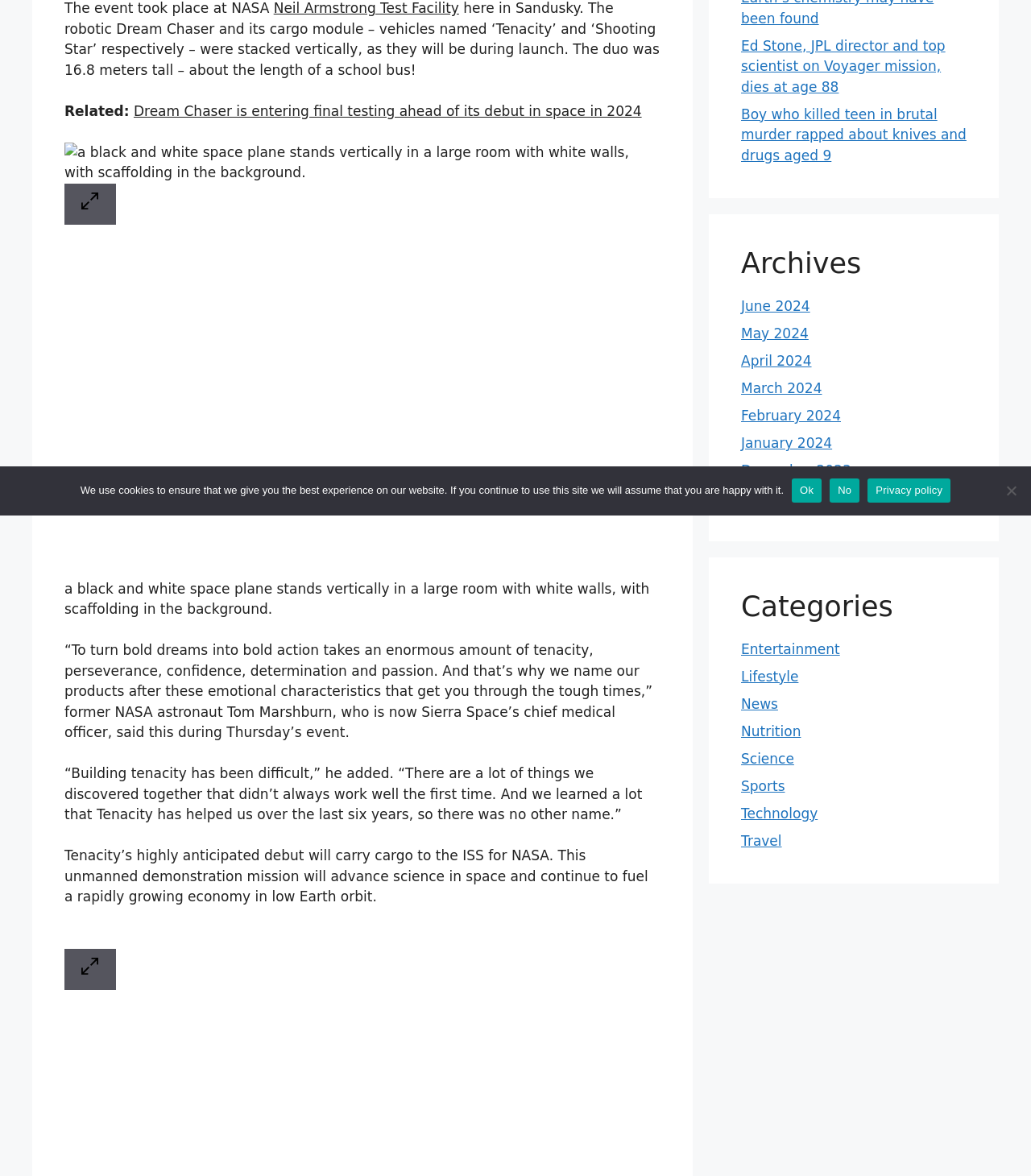Identify the bounding box of the HTML element described as: "aria-label="View larger image"".

[0.062, 0.807, 0.112, 0.842]